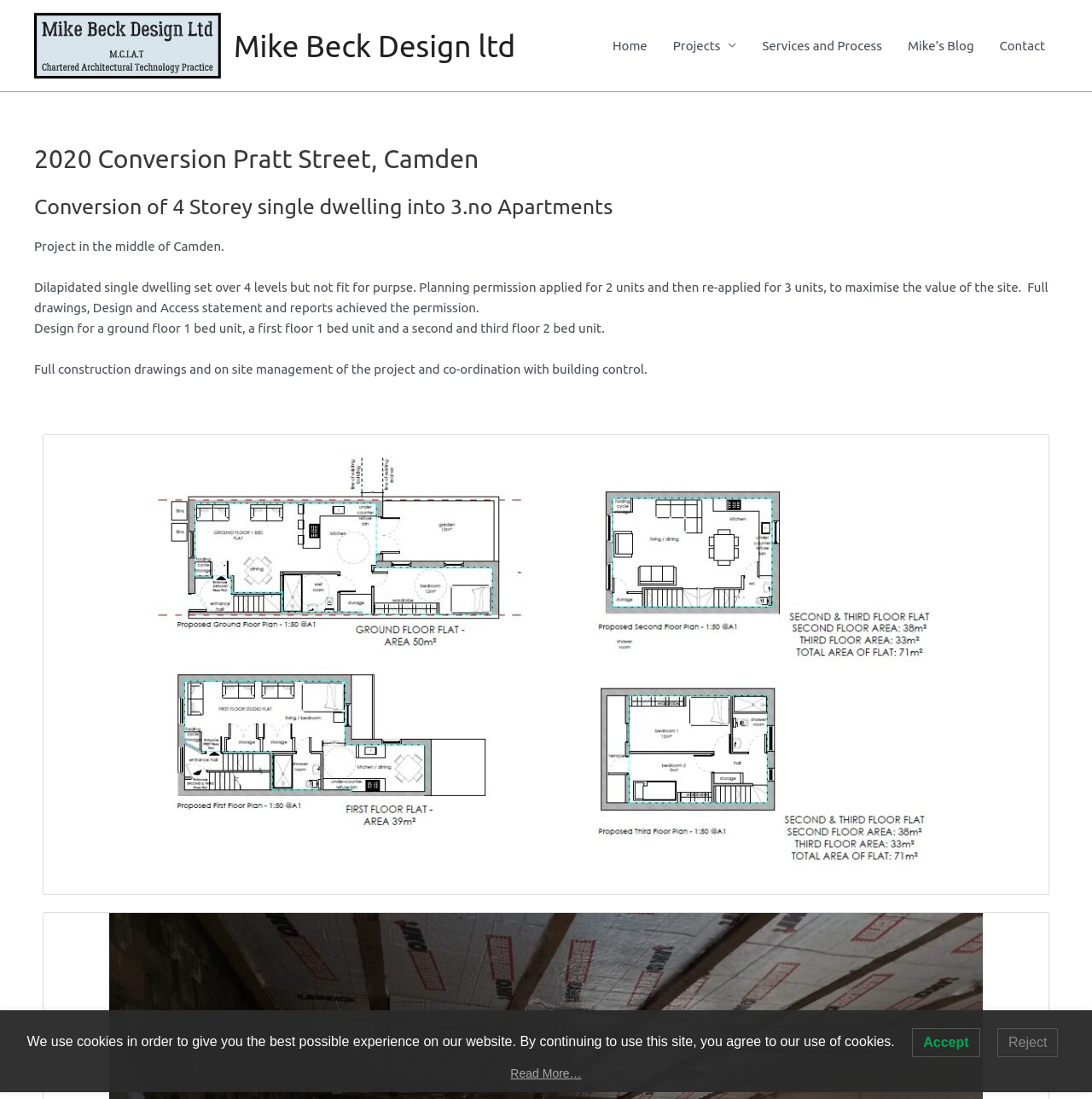What services were provided for the project?
Please answer the question with a detailed response using the information from the screenshot.

Based on the webpage, the services provided for the project include full drawings, design and access statement, reports, and on-site management of the project, as well as coordination with building control.